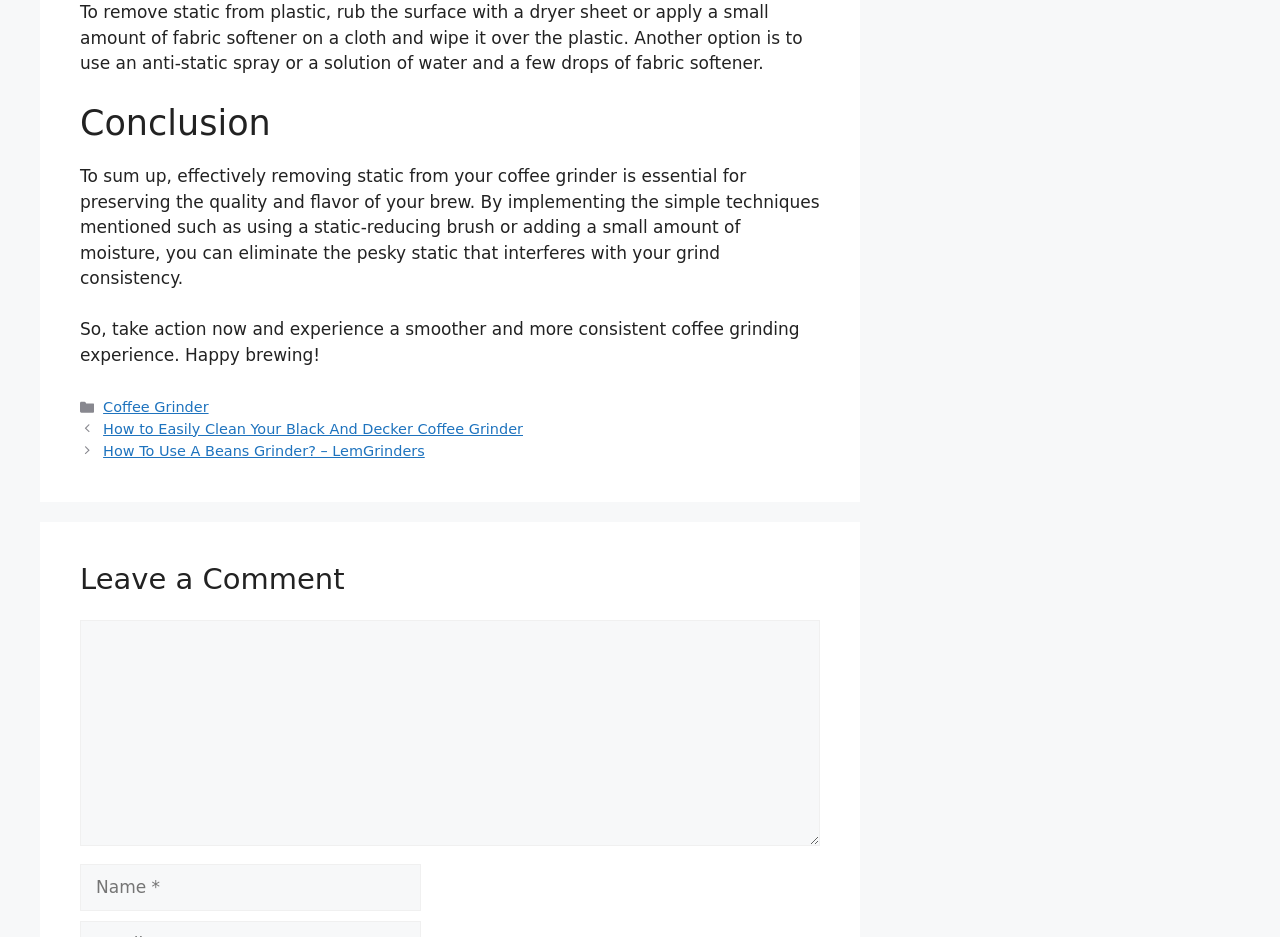Using the information in the image, give a detailed answer to the following question: What is the purpose of using a static-reducing brush?

According to the webpage, using a static-reducing brush is one of the techniques to remove static from a coffee grinder, which is essential for preserving the quality and flavor of the brew.